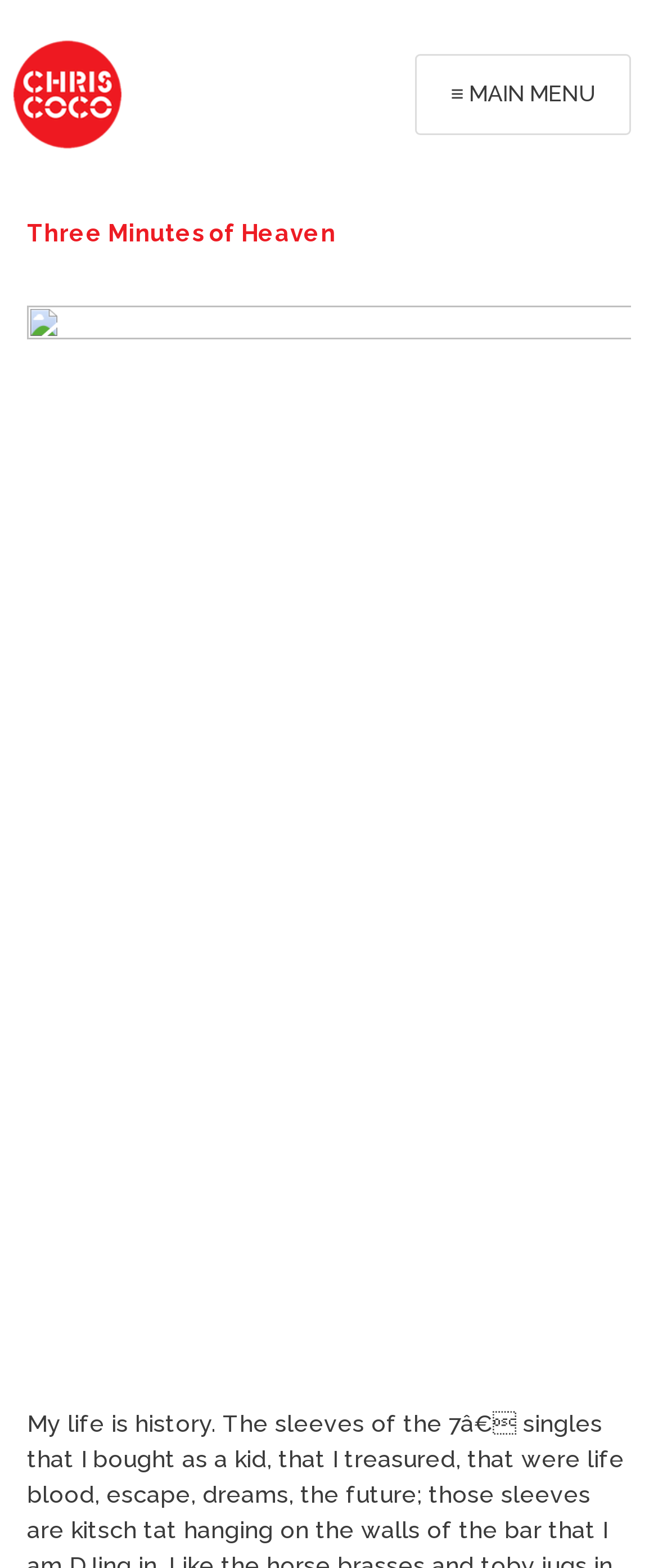Using the format (top-left x, top-left y, bottom-right x, bottom-right y), and given the element description, identify the bounding box coordinates within the screenshot: Three Minutes of Heaven

[0.041, 0.14, 0.51, 0.157]